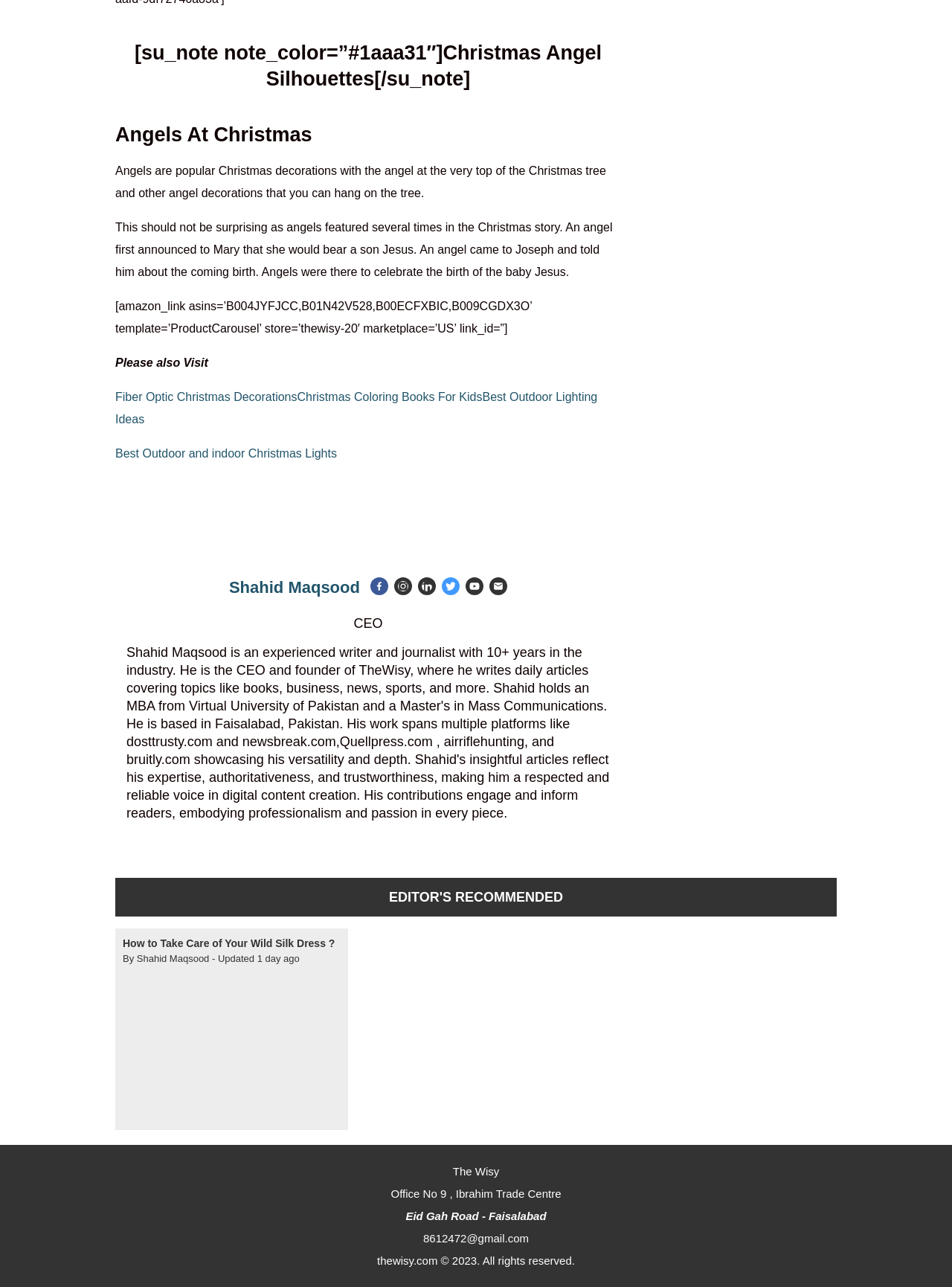Could you specify the bounding box coordinates for the clickable section to complete the following instruction: "Check the 'Best Outdoor Lighting Ideas' link"?

[0.121, 0.304, 0.628, 0.331]